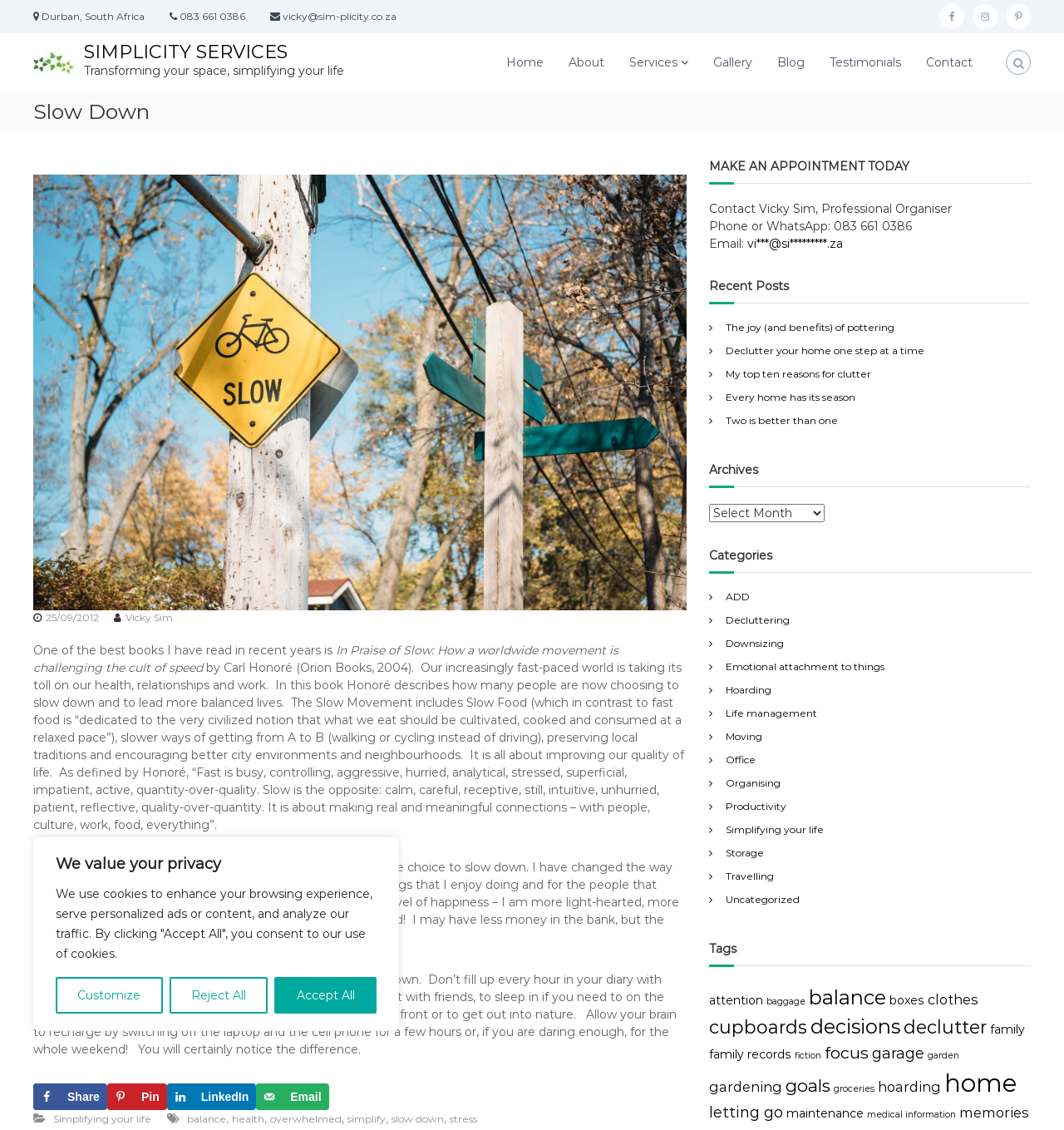Please indicate the bounding box coordinates for the clickable area to complete the following task: "Contact Vicky Sim through phone or WhatsApp". The coordinates should be specified as four float numbers between 0 and 1, i.e., [left, top, right, bottom].

[0.667, 0.193, 0.857, 0.206]